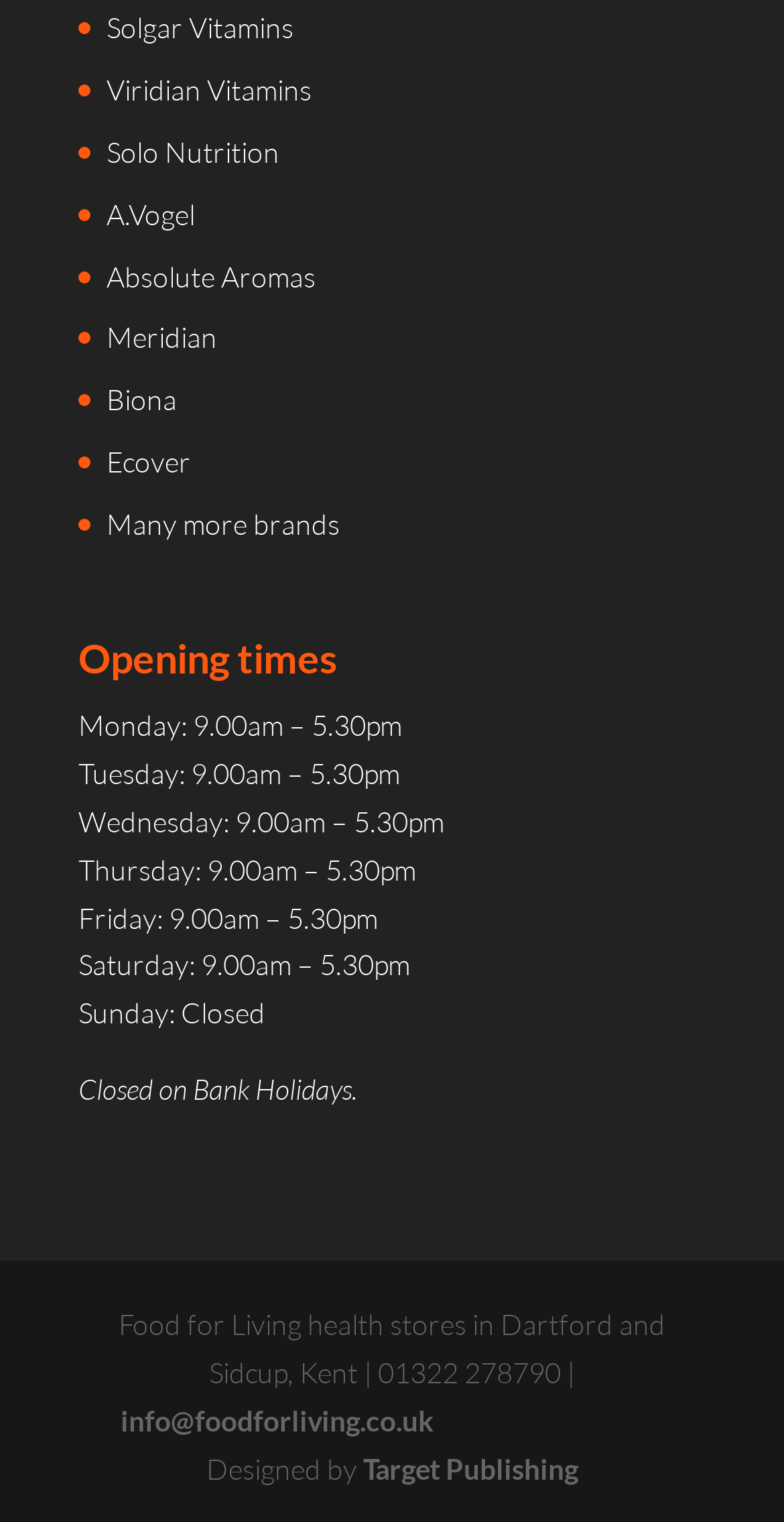Provide the bounding box coordinates of the HTML element described by the text: "Target Publishing".

[0.463, 0.953, 0.737, 0.976]